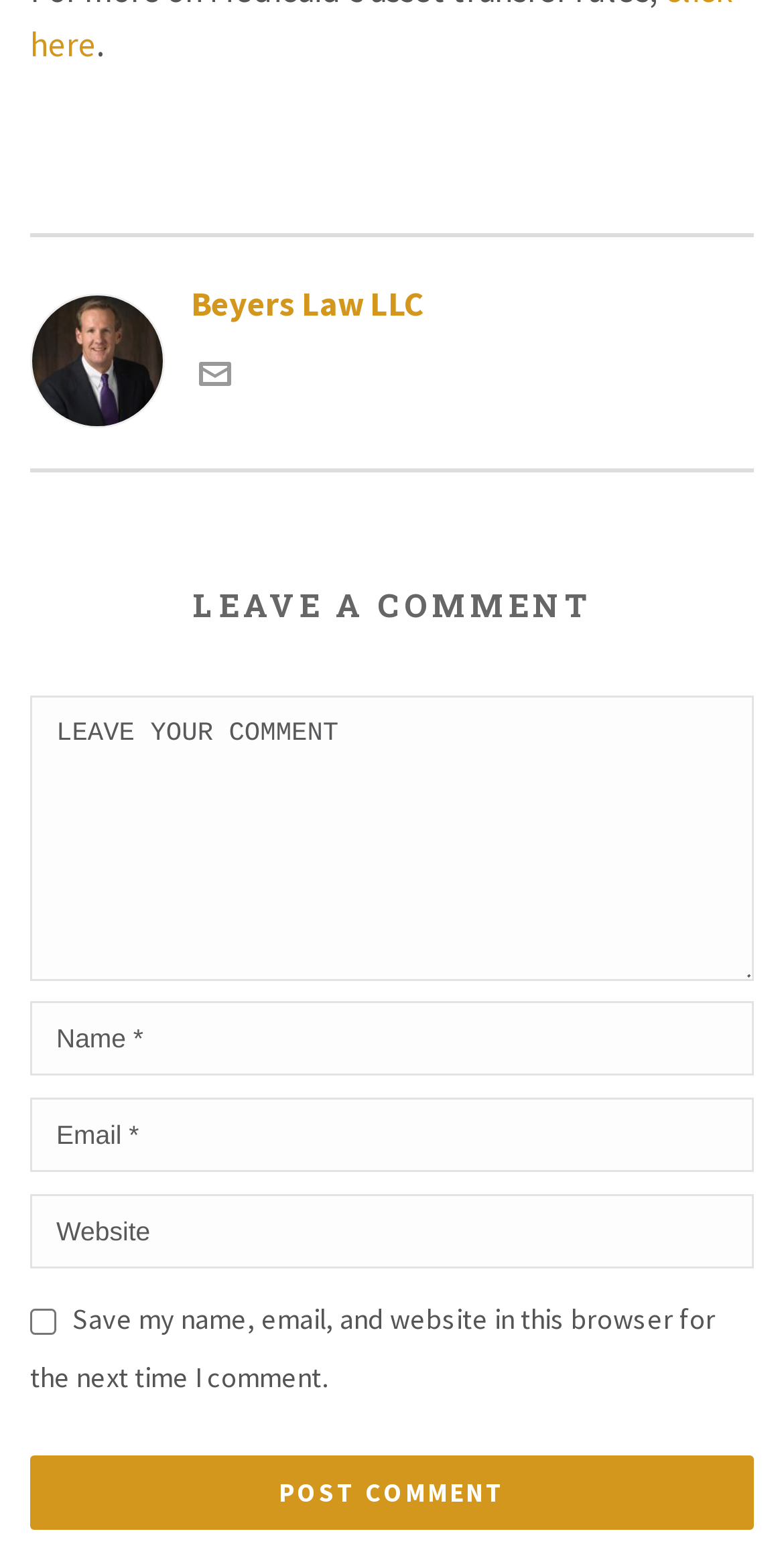Give the bounding box coordinates for the element described by: "name="email" placeholder="Email *"".

[0.038, 0.701, 0.962, 0.749]